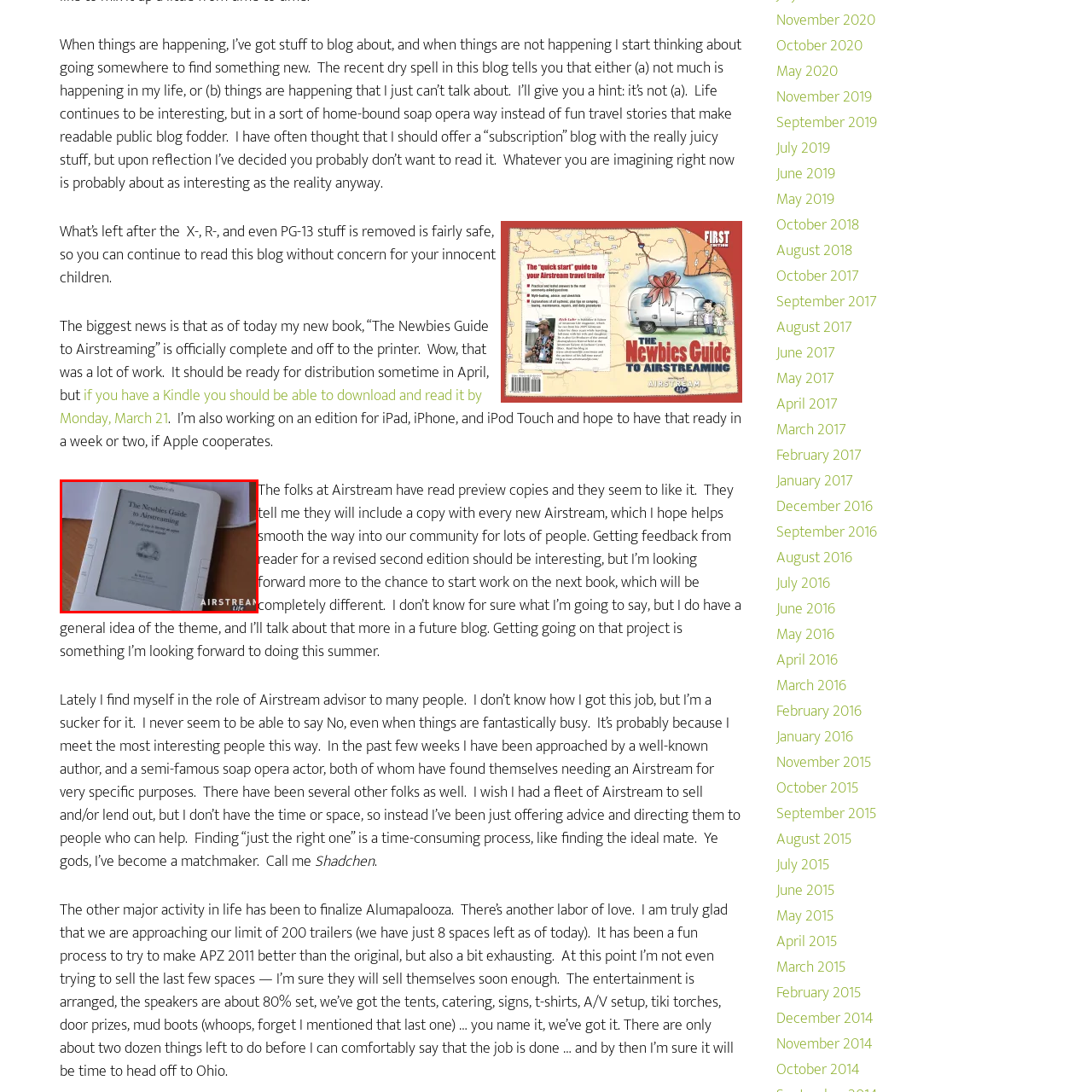Is the book available in physical format?
Please focus on the image surrounded by the red bounding box and provide a one-word or phrase answer based on the image.

No